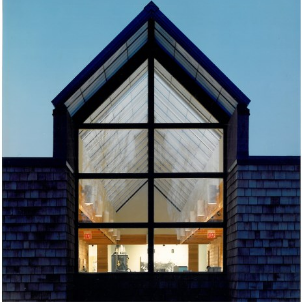Generate a detailed explanation of the scene depicted in the image.

The image depicts the striking facade of the Split Rock Lighthouse, located in Two Harbors, Minnesota. Captured during dusk, the architectural design features a harmonious blend of modern elements and traditional materials. The distinctive triangular shape of the roof is complemented by large panes of glass, allowing for natural light to spill into the interior spaces. Soft lighting within enhances the inviting atmosphere, while the wooden shingle exterior connects the structure to its rugged surroundings. This image showcases the lighthouse not just as a navigational landmark, but also as a beautifully designed building that reflects its historical significance and scenic location.